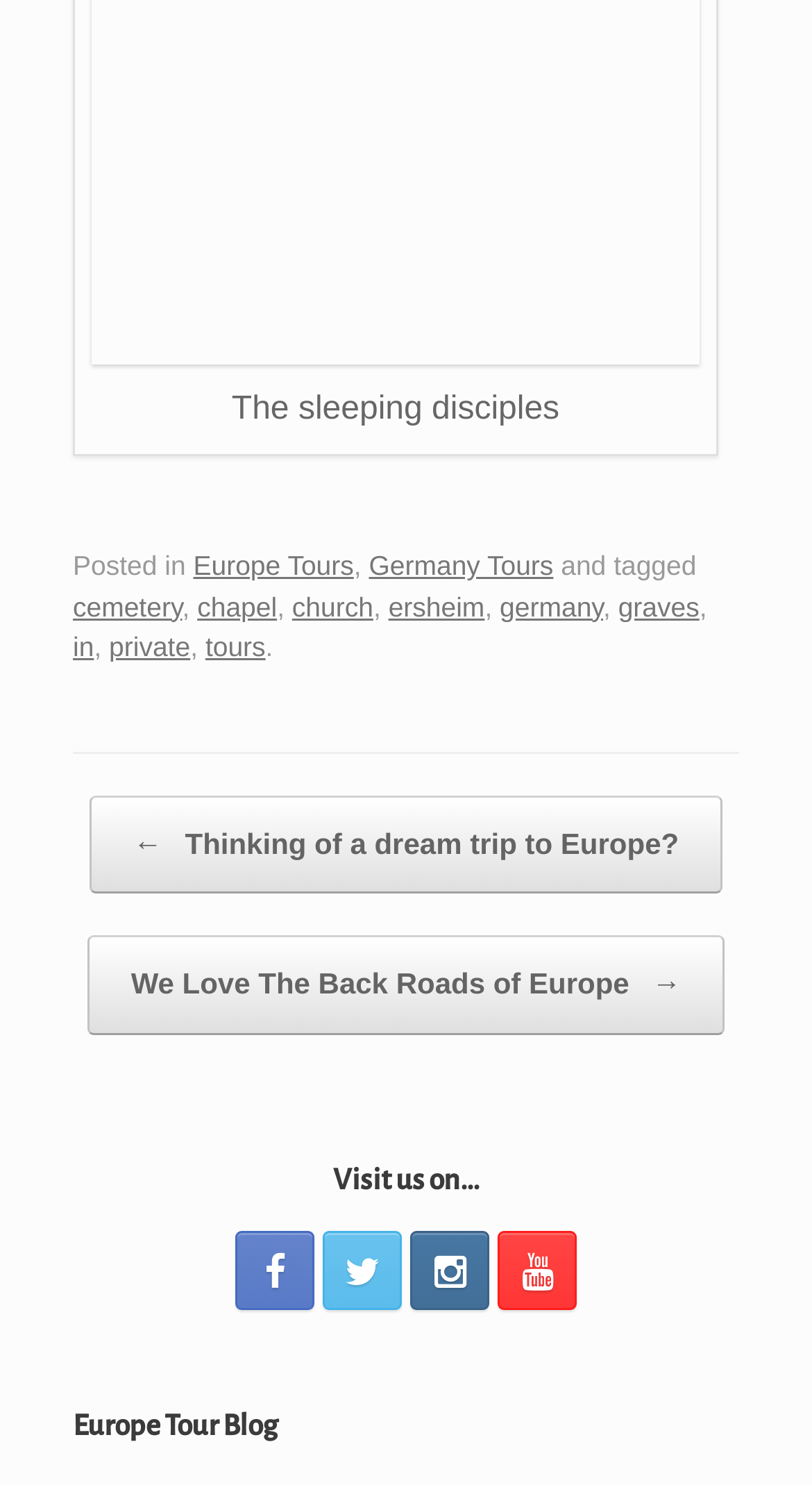What categories are the posts tagged with?
Kindly offer a comprehensive and detailed response to the question.

The webpage has several links with categories such as 'cemetery', 'chapel', 'church', and others, which are likely the tags for the posts.